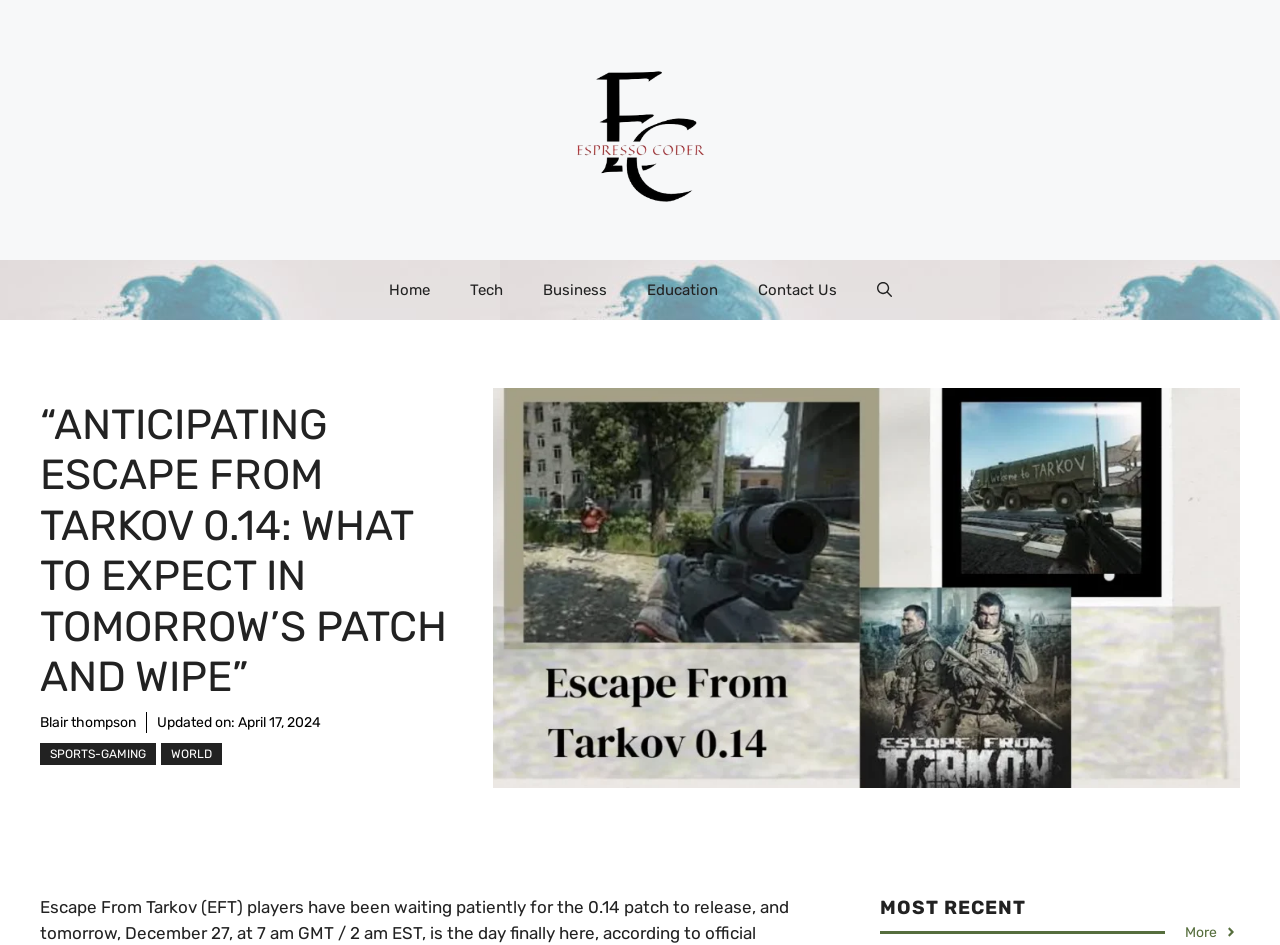What is the name of the website?
Give a one-word or short phrase answer based on the image.

espressocoder